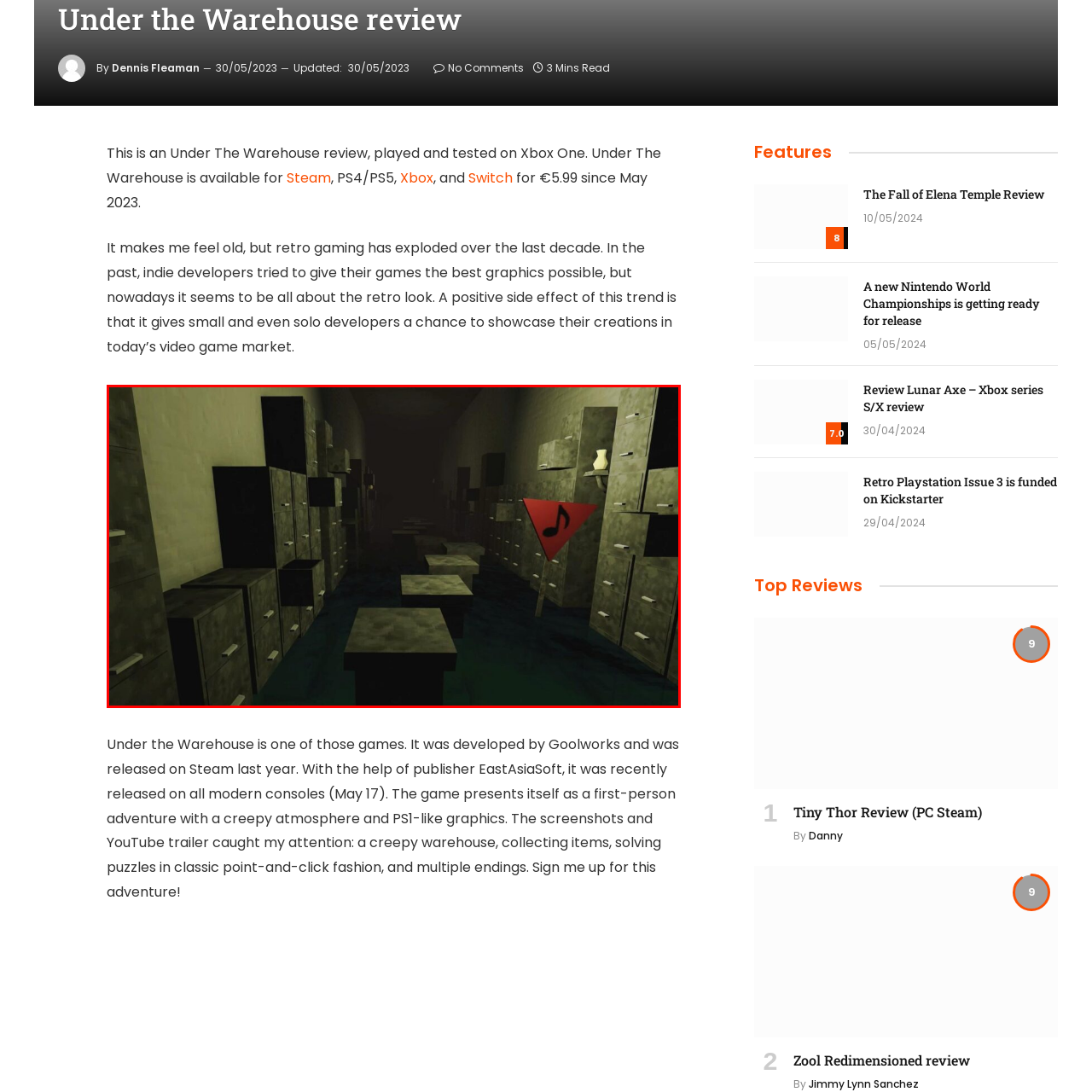What type of game is 'Under The Warehouse'?
Scrutinize the image inside the red bounding box and provide a detailed and extensive answer to the question.

The caption describes the scene as capturing the essence of a first-person adventure game, which suggests that 'Under The Warehouse' belongs to this genre, characterized by exploration, puzzle-solving, and uncovering hidden stories.